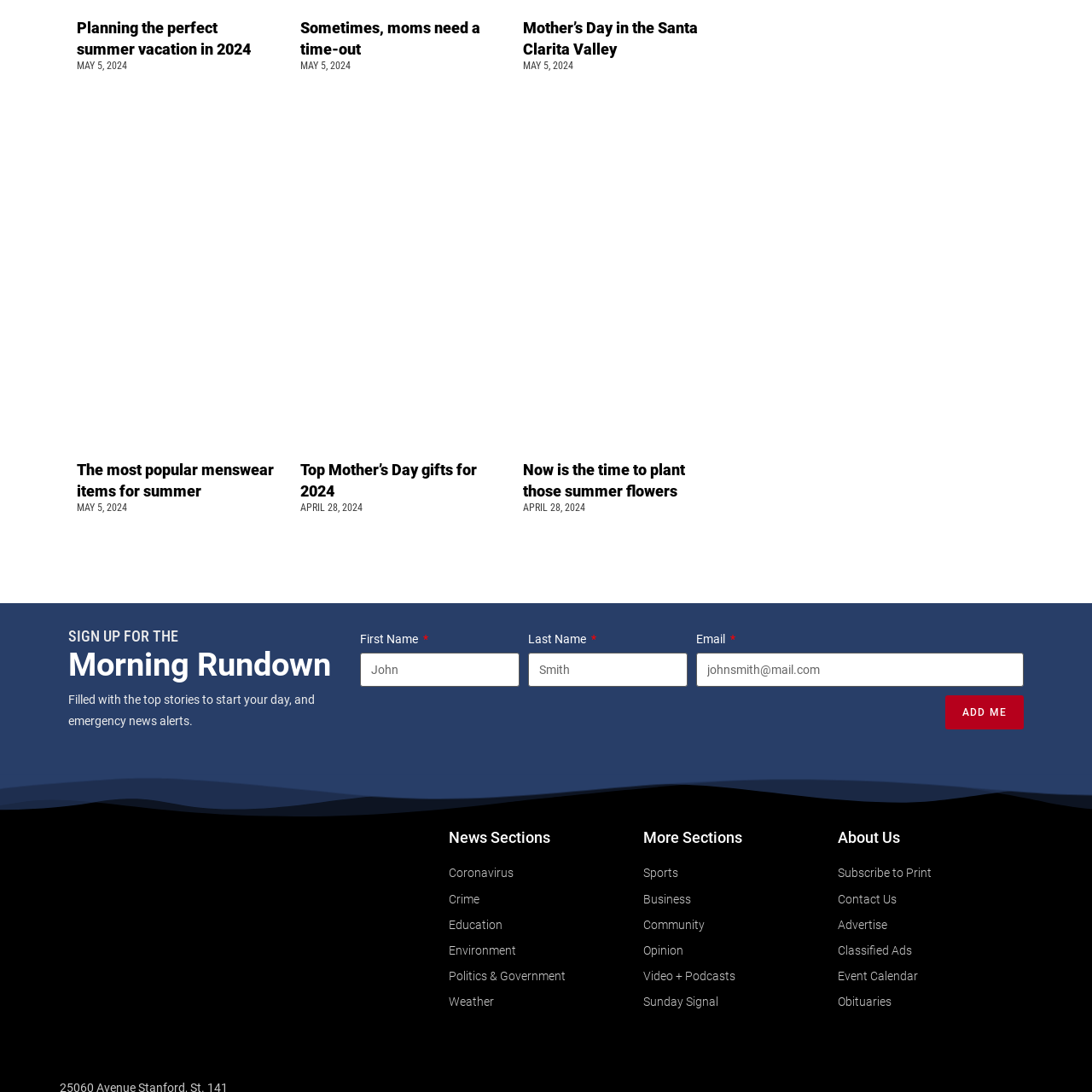Select the bounding box coordinates of the element I need to click to carry out the following instruction: "Sign up for the Morning Rundown".

[0.062, 0.576, 0.314, 0.59]